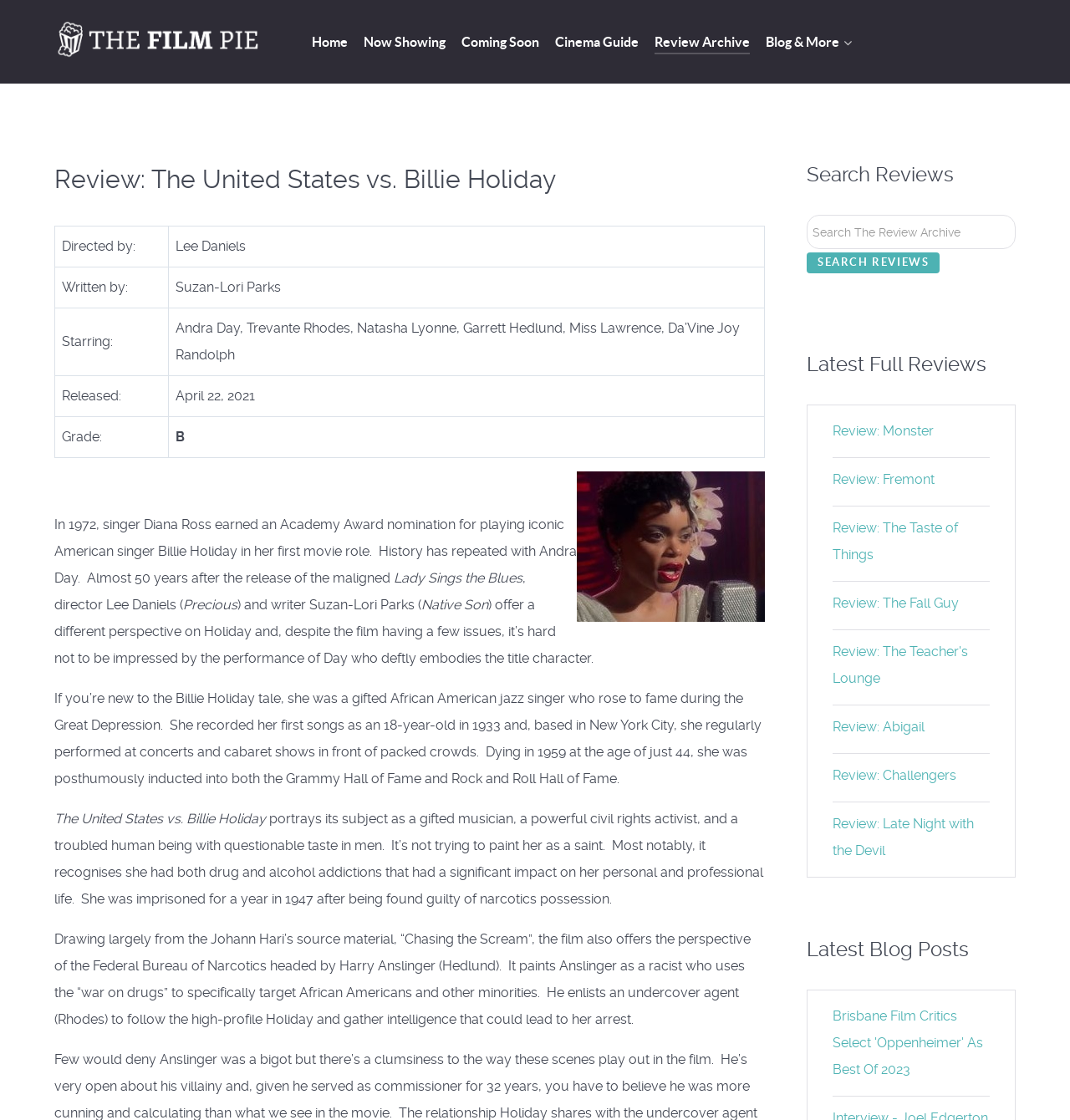What is the name of the book that the movie The United States vs. Billie Holiday draws largely from?
Could you answer the question in a detailed manner, providing as much information as possible?

I found the answer by reading the text that describes the movie's source material, where it says 'Drawing largely from the Johann Hari’s source material, “Chasing the Scream”'.